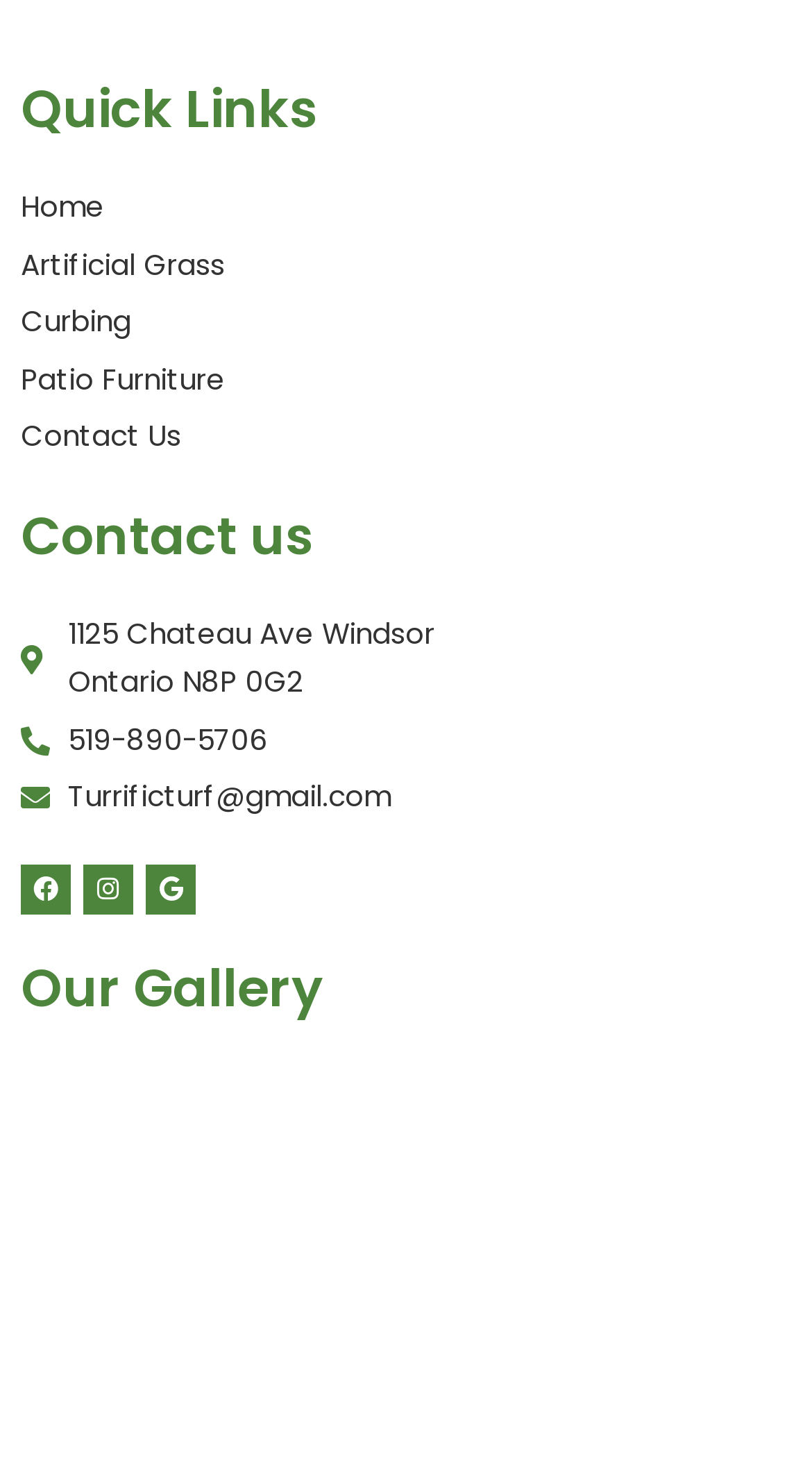What is the company's address?
Look at the screenshot and provide an in-depth answer.

I found the company's address by looking at the 'Contact us' section, where it is written as '1125 Chateau Ave Windsor' followed by the postal code 'Ontario N8P 0G2'.